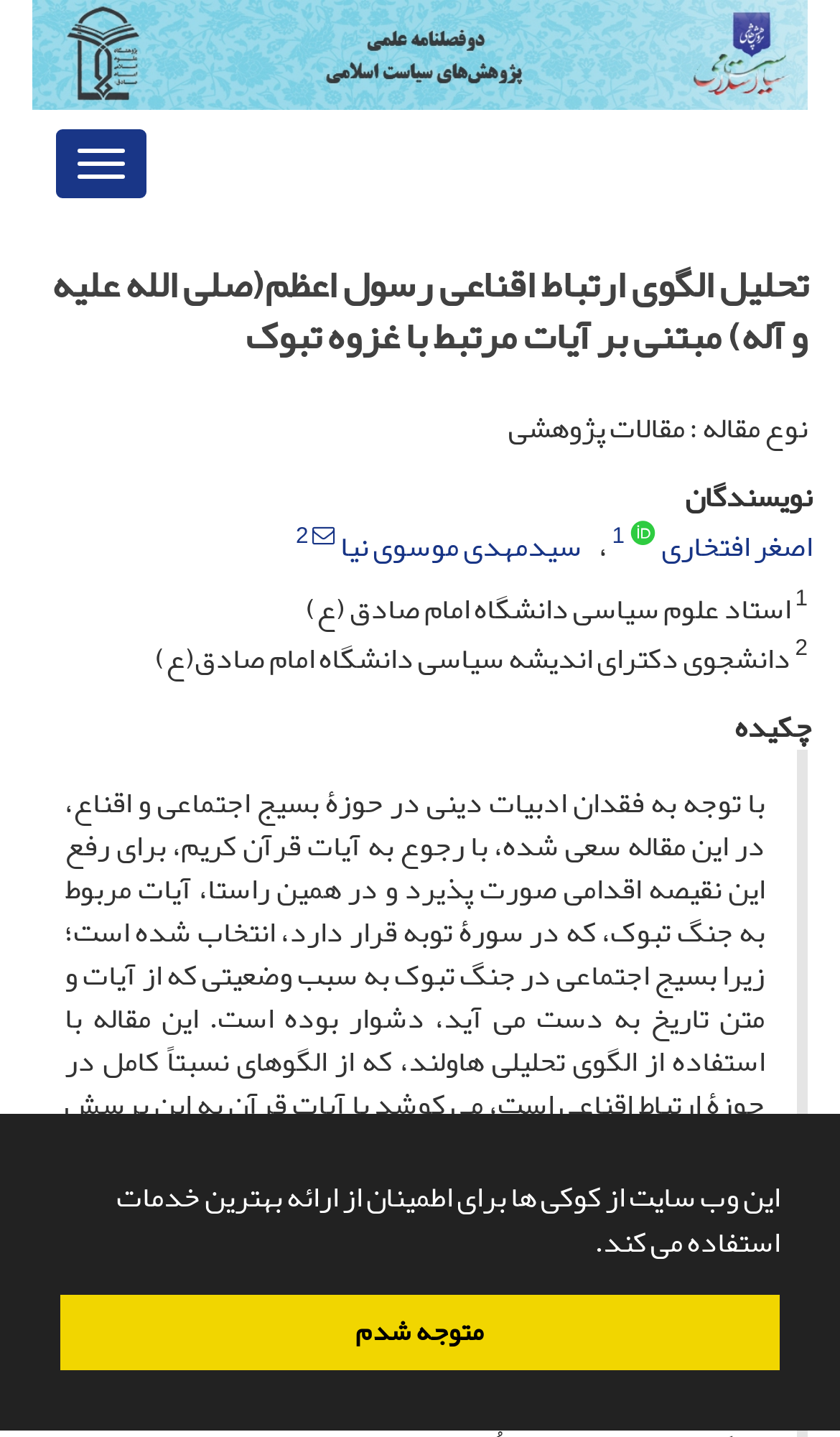Please reply with a single word or brief phrase to the question: 
What is the section title below the authors' information?

Abstract